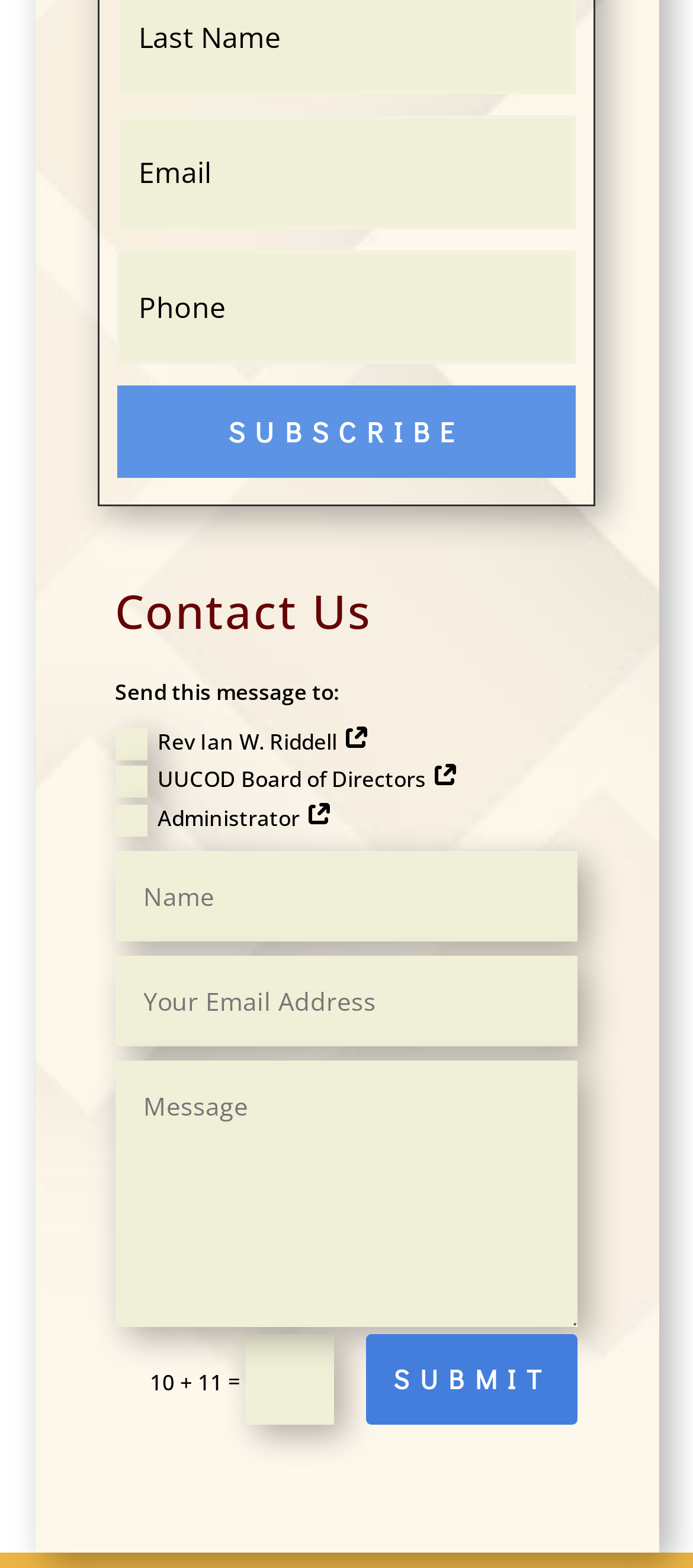Predict the bounding box coordinates of the area that should be clicked to accomplish the following instruction: "Submit the form". The bounding box coordinates should consist of four float numbers between 0 and 1, i.e., [left, top, right, bottom].

[0.529, 0.851, 0.834, 0.909]